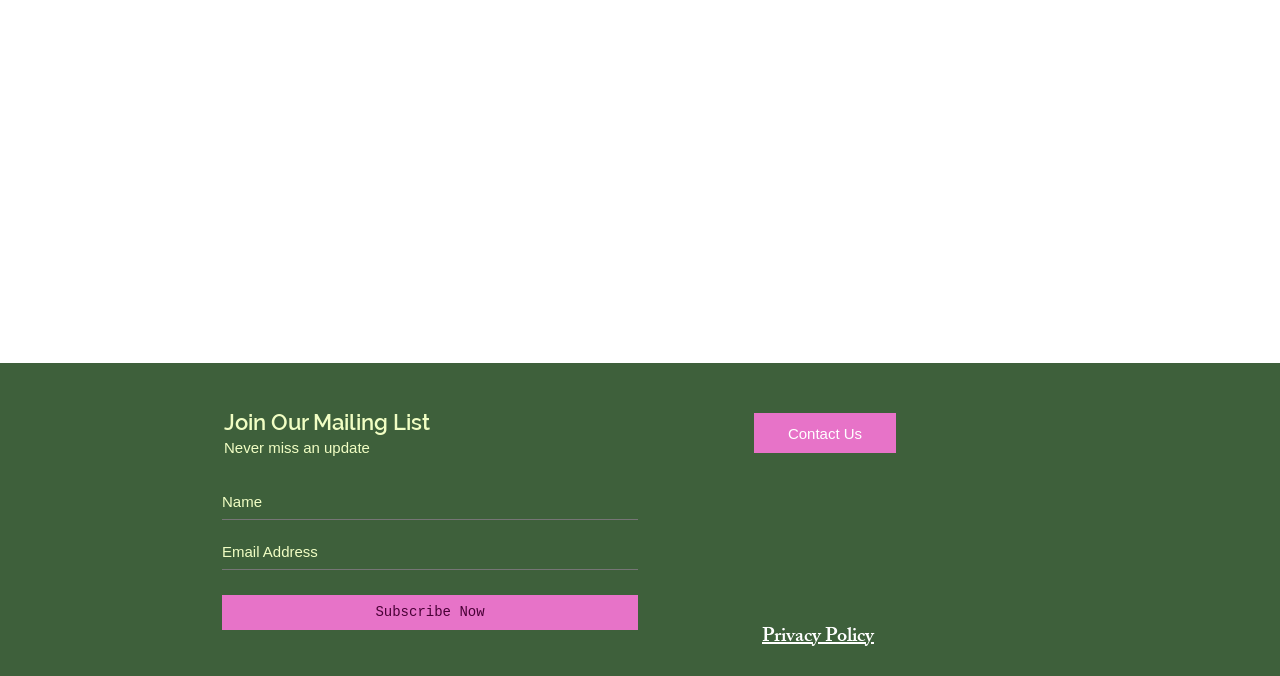What is the difference between the 'Name' and 'Email Address' textboxes?
Refer to the screenshot and deliver a thorough answer to the question presented.

The 'Email Address' textbox has a 'required: True' attribute, indicating that it must be filled in before submitting the form, whereas the 'Name' textbox has a 'required: False' attribute, making it optional.